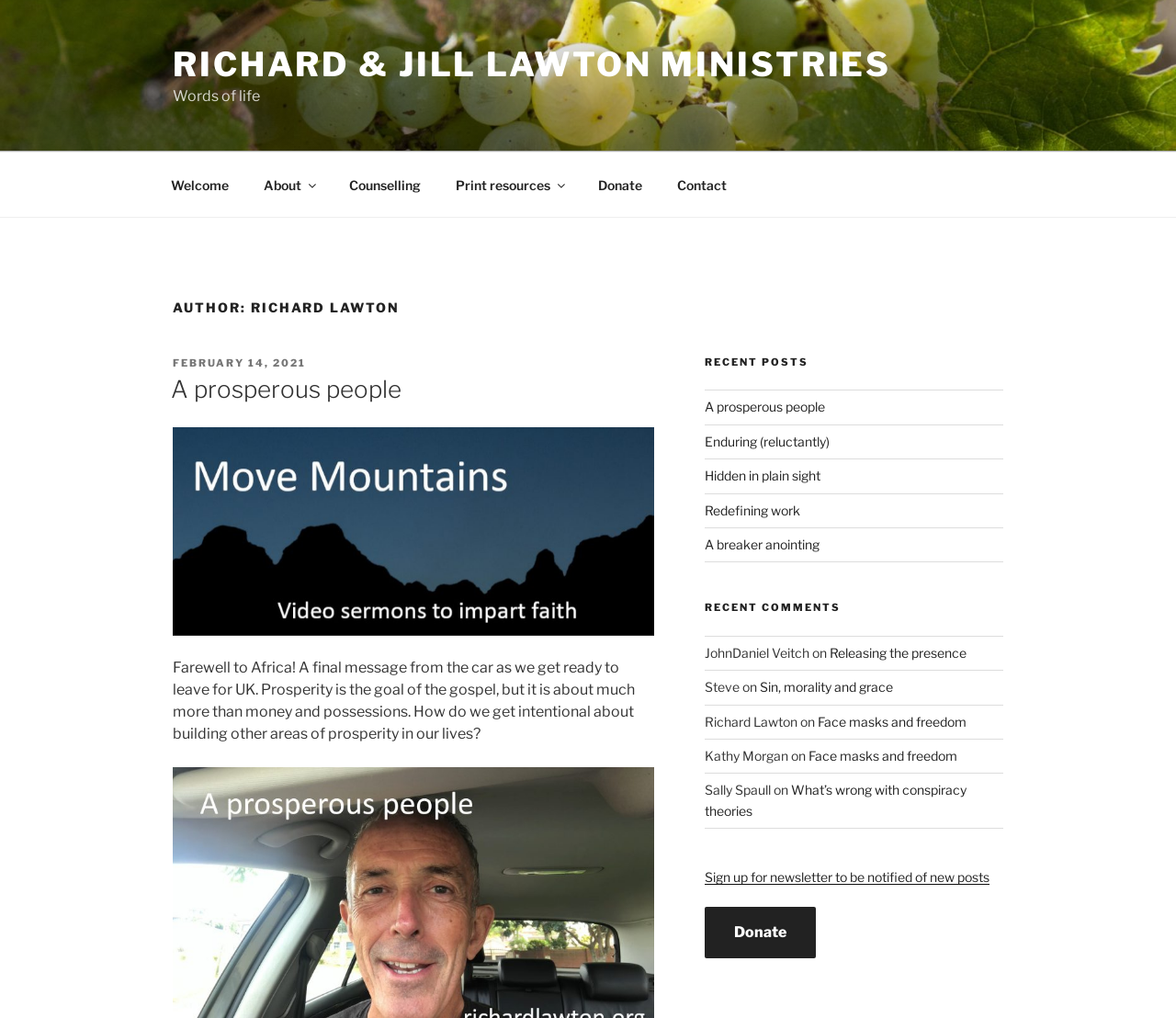Identify the bounding box coordinates for the UI element that matches this description: "Begin".

None